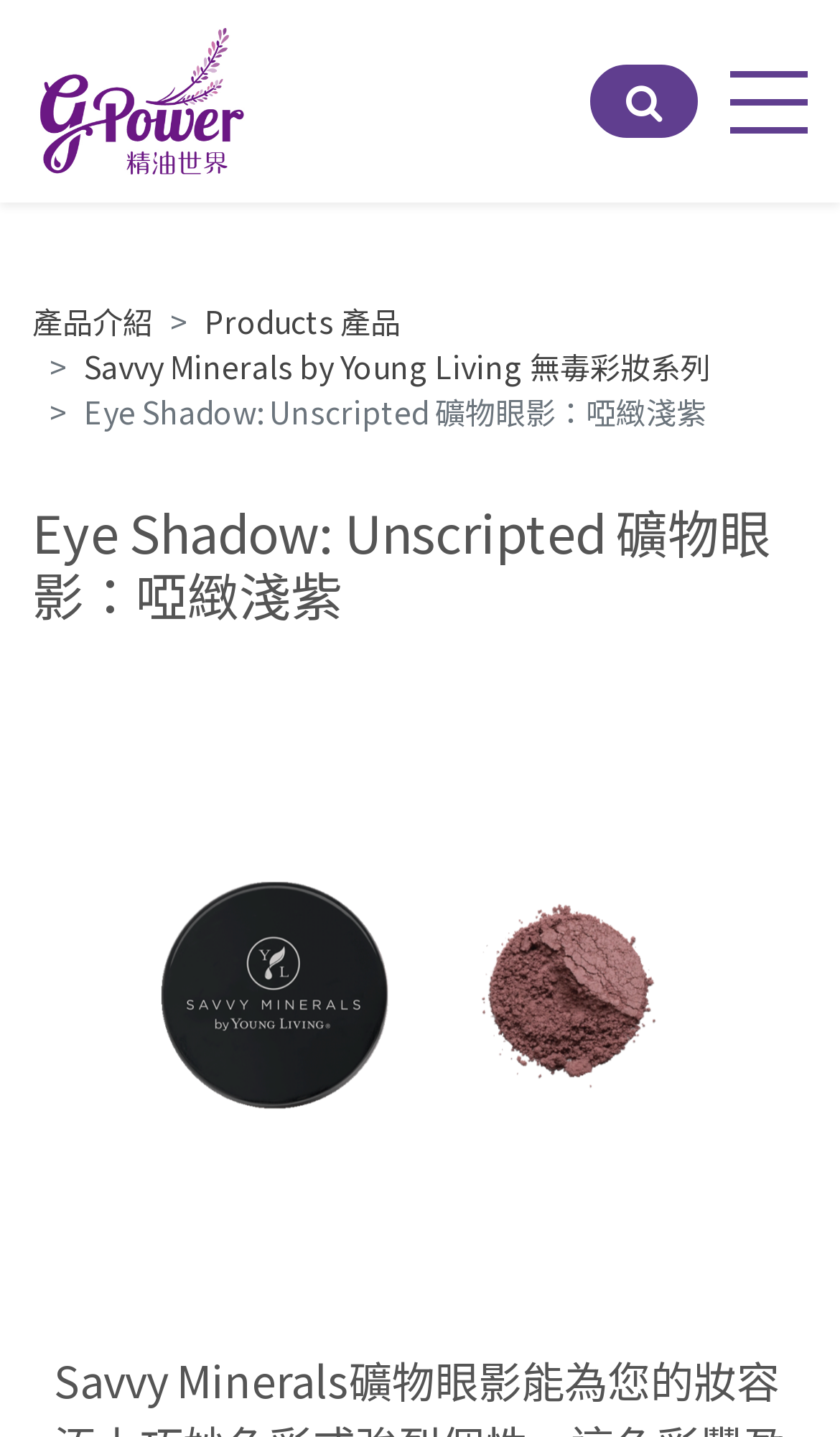Locate the bounding box of the UI element based on this description: "aria-describedby="slick-slide00"". Provide four float numbers between 0 and 1 as [left, top, right, bottom].

[0.141, 0.481, 0.859, 0.9]